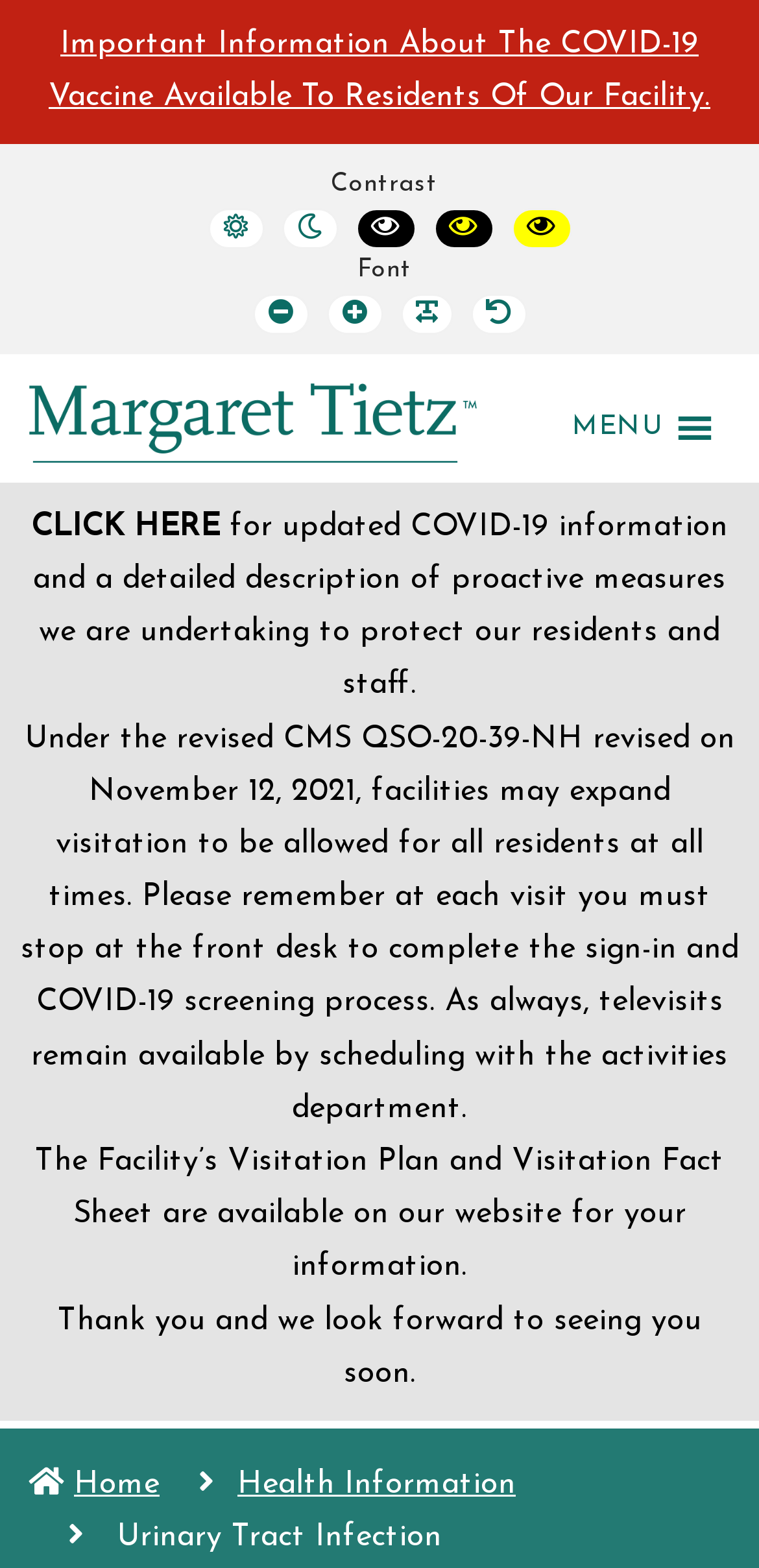Could you provide the bounding box coordinates for the portion of the screen to click to complete this instruction: "Visit the home page"?

[0.097, 0.937, 0.21, 0.957]